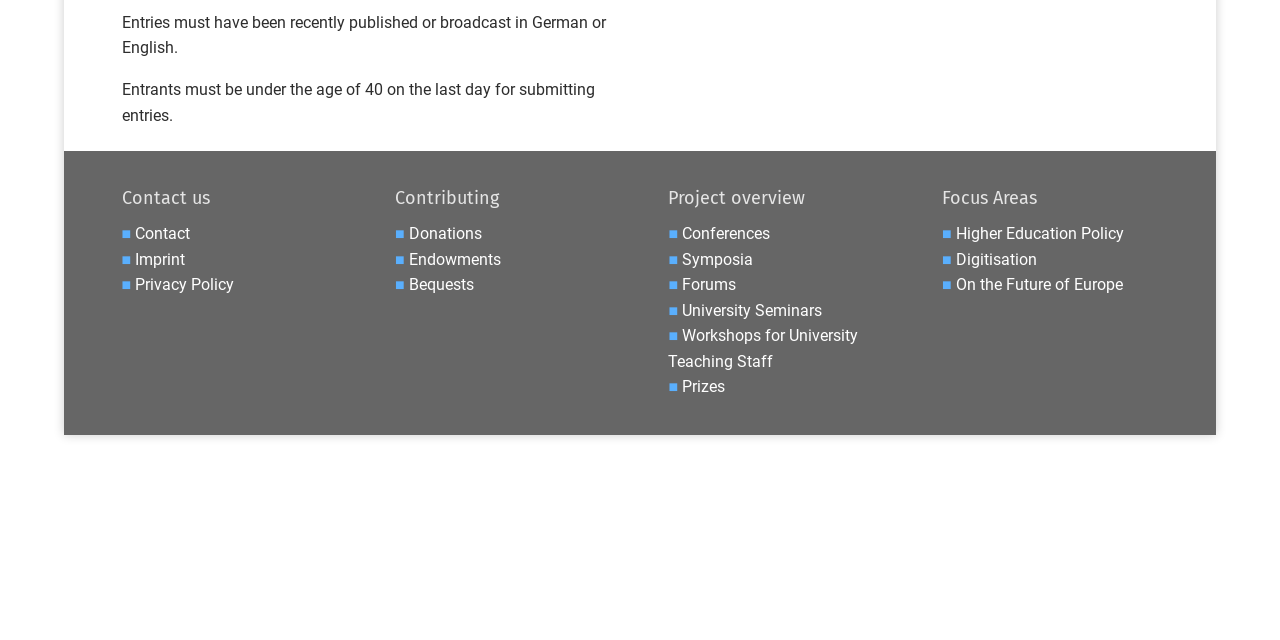Given the webpage screenshot and the description, determine the bounding box coordinates (top-left x, top-left y, bottom-right x, bottom-right y) that define the location of the UI element matching this description: On the Future of Europe

[0.747, 0.43, 0.877, 0.46]